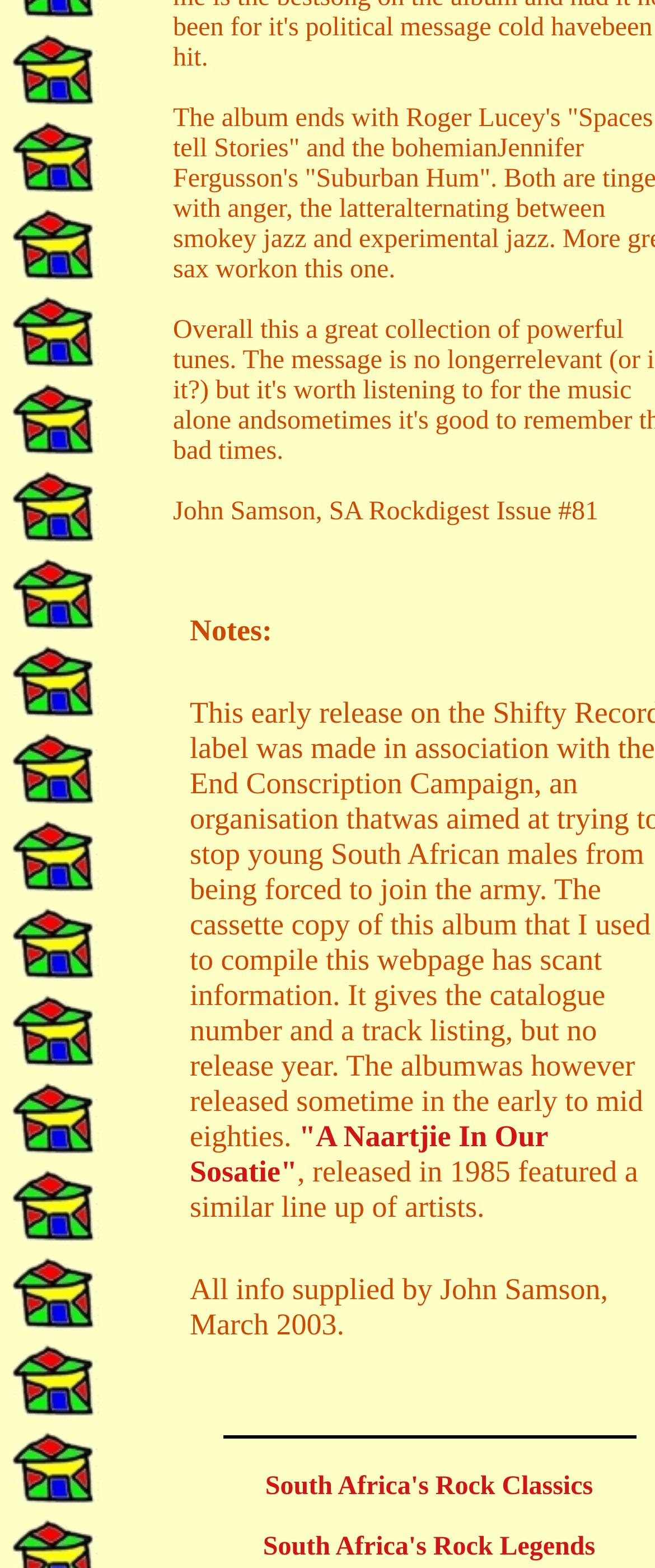Based on the image, please elaborate on the answer to the following question:
In what year was the album released?

The year of release is mentioned in the text ', released in 1985 featured a similar line up of artists.' which is located below the link to the song.